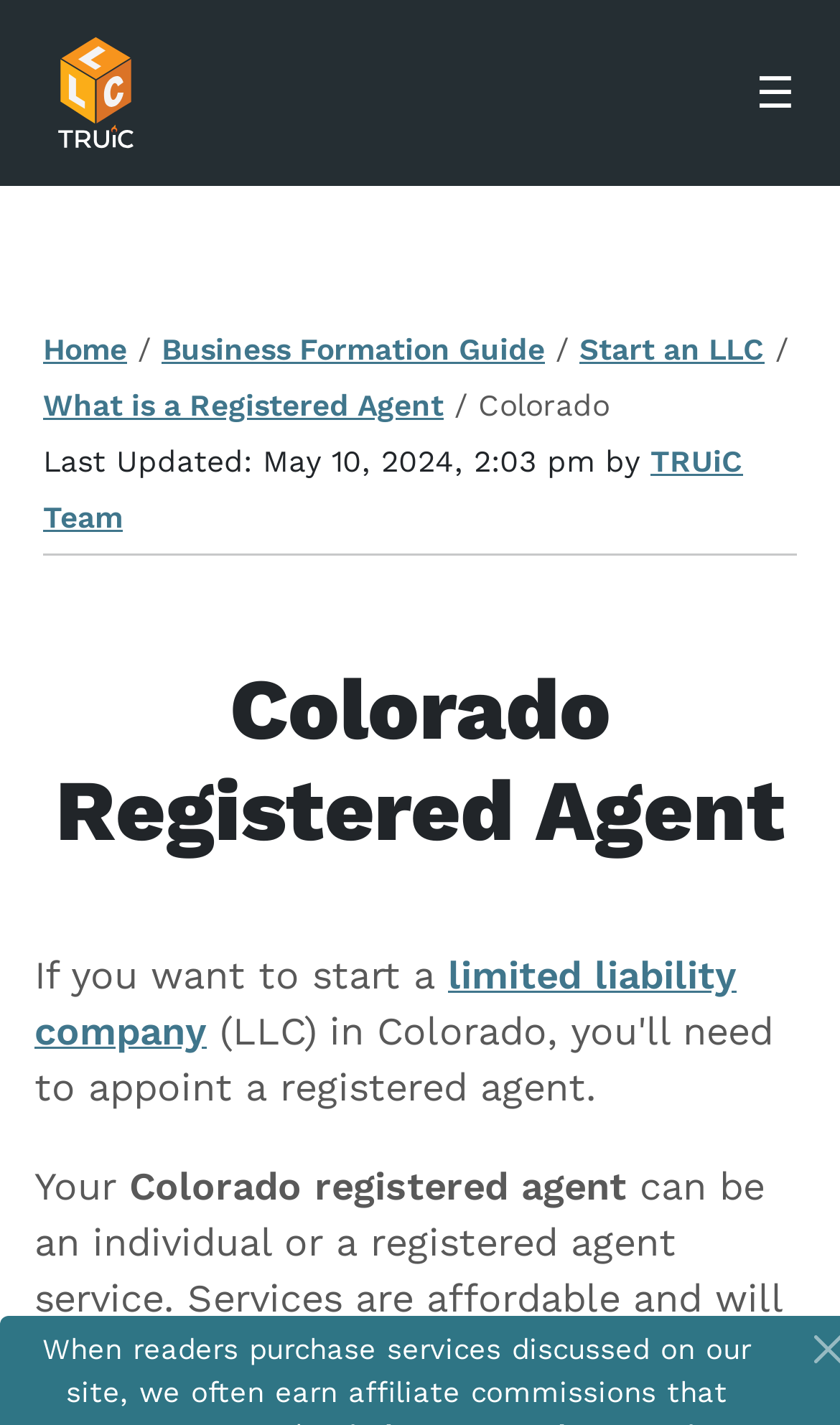Bounding box coordinates should be provided in the format (top-left x, top-left y, bottom-right x, bottom-right y) with all values between 0 and 1. Identify the bounding box for this UI element: What is a Registered Agent

[0.051, 0.272, 0.528, 0.296]